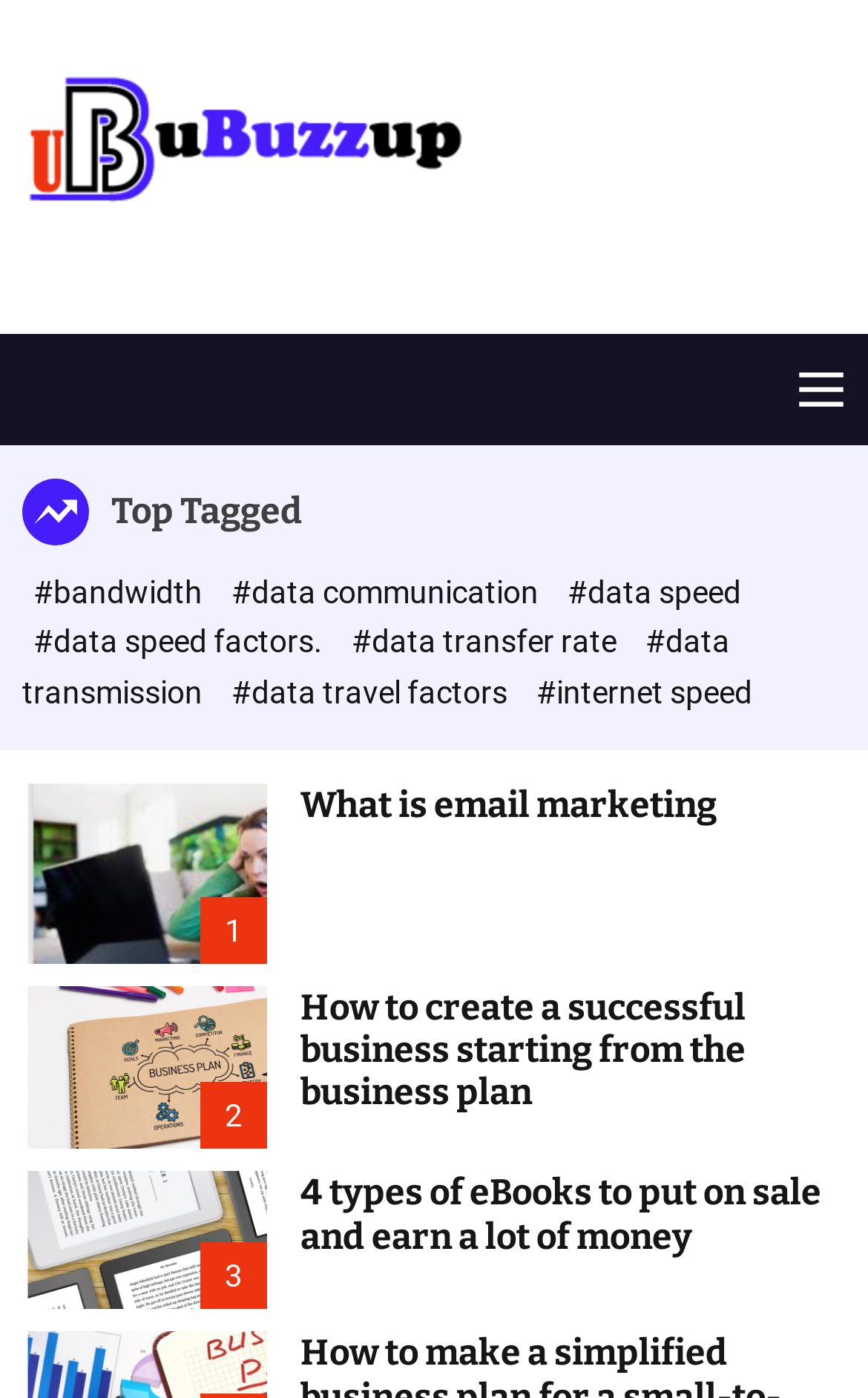What is the main topic of the first article?
Using the visual information from the image, give a one-word or short-phrase answer.

Email marketing